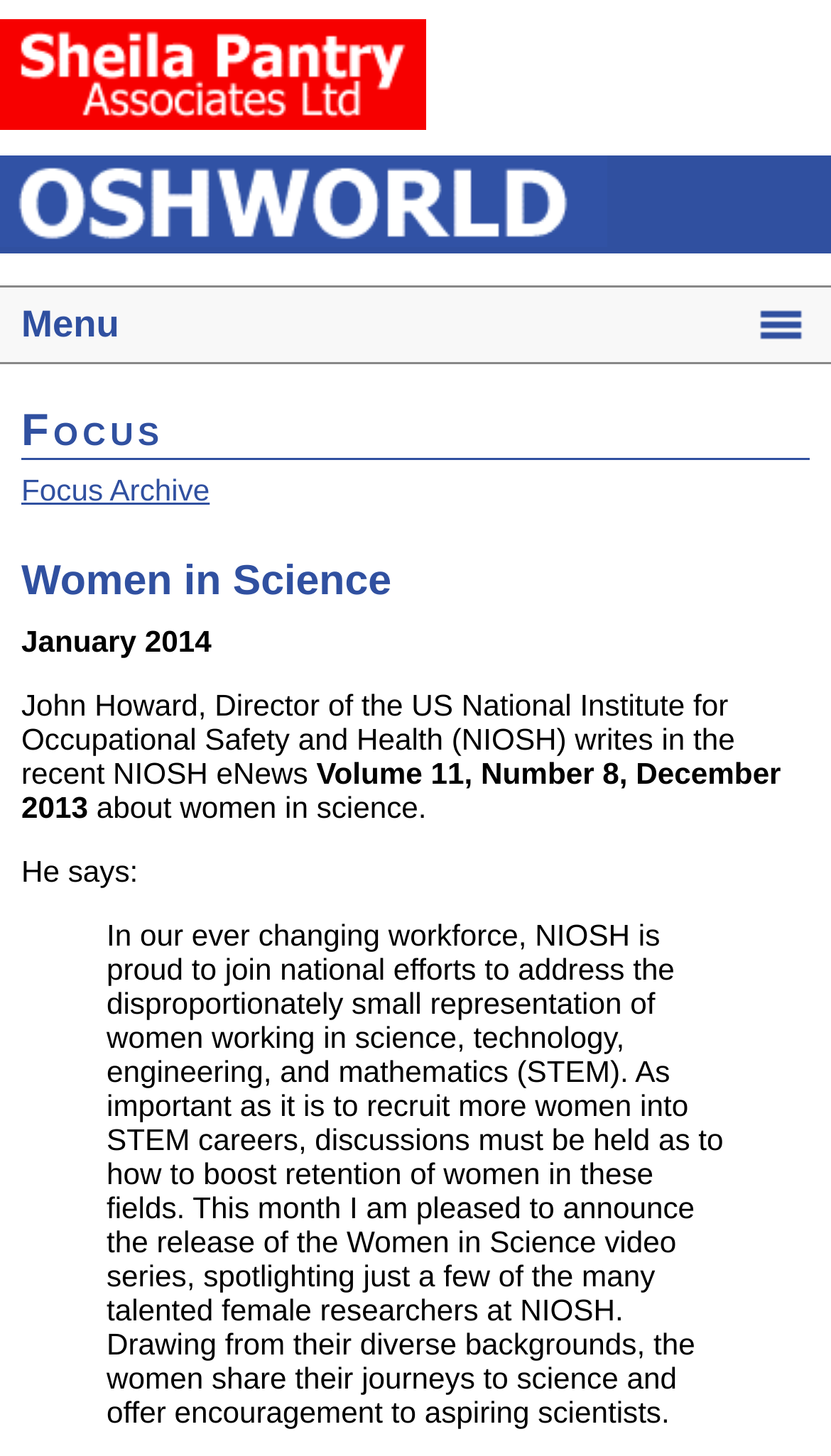Determine the bounding box coordinates (top-left x, top-left y, bottom-right x, bottom-right y) of the UI element described in the following text: alt="Sheila Pantry Associates Ltd"

[0.0, 0.07, 0.513, 0.094]